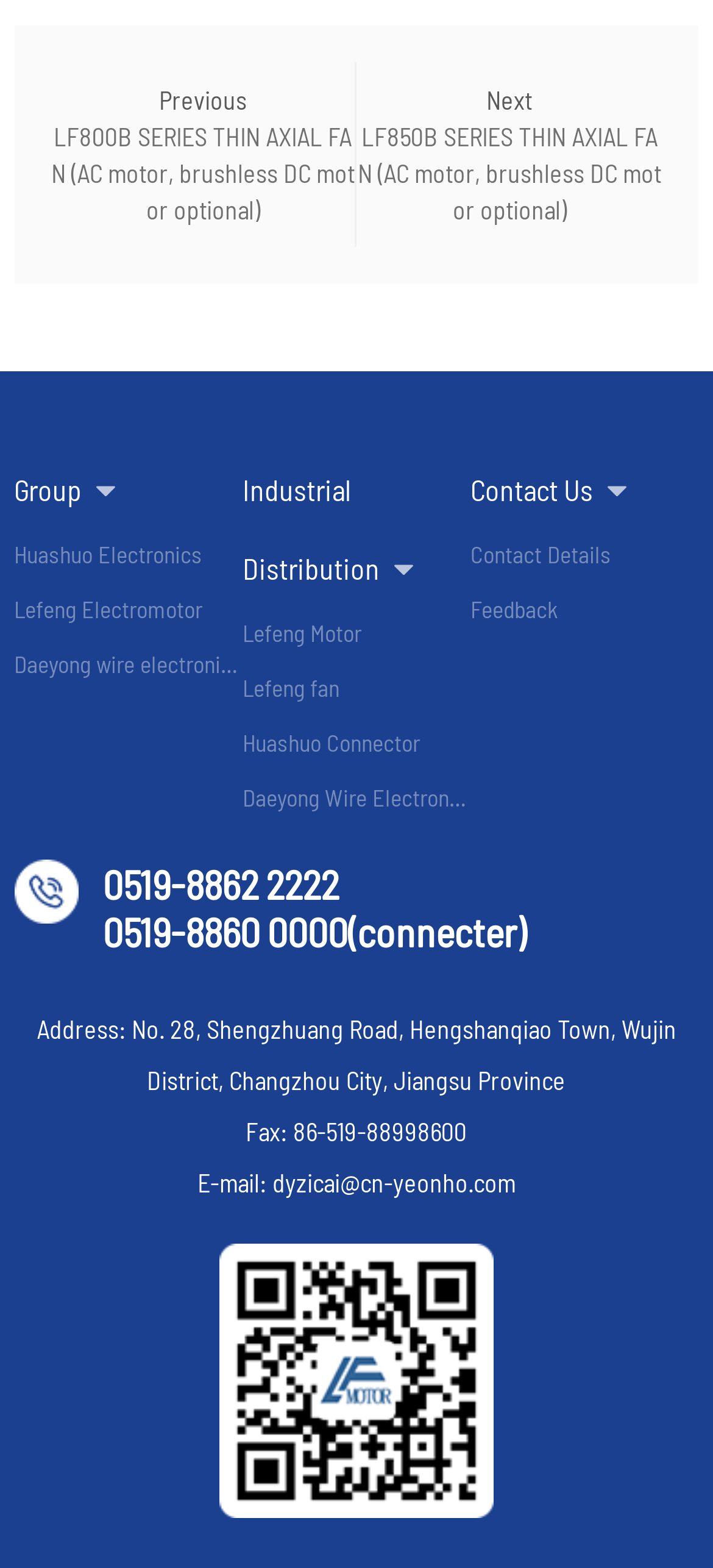Use a single word or phrase to answer the question: 
What is the phone number?

0519-8862 2222